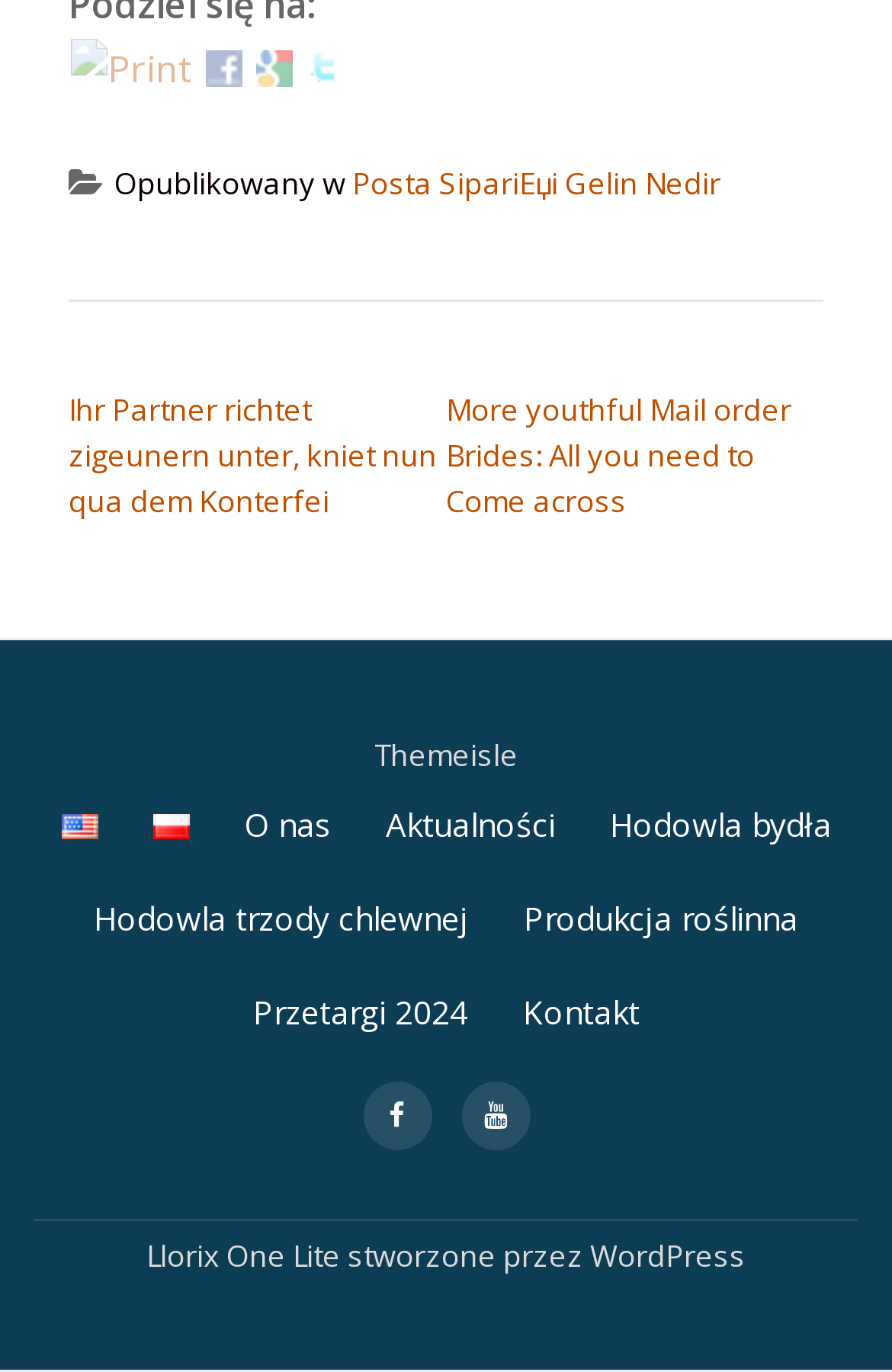Please provide a comprehensive answer to the question based on the screenshot: How many links are there in the 'Wpisy' section?

I looked at the 'Wpisy' section and found two links, which are 'Ihr Partner richtet zigeunern unter, kniet nun qua dem Konterfei' and 'More youthful Mail order Brides: All you need to Come across'. These links are likely to be articles or posts.